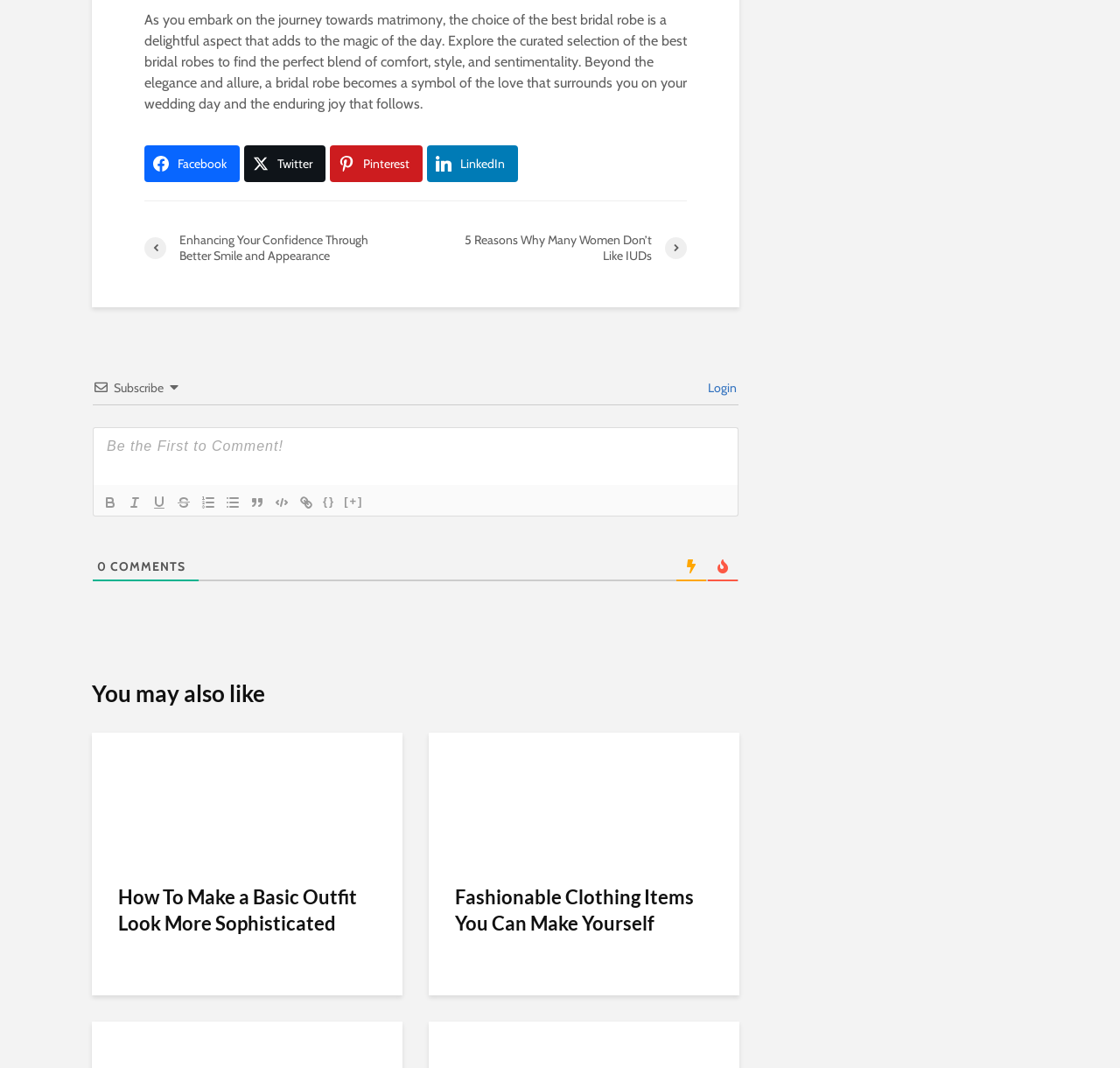Please identify the bounding box coordinates of the element that needs to be clicked to execute the following command: "Read the article about enhancing confidence through better smile and appearance". Provide the bounding box using four float numbers between 0 and 1, formatted as [left, top, right, bottom].

[0.129, 0.217, 0.371, 0.247]